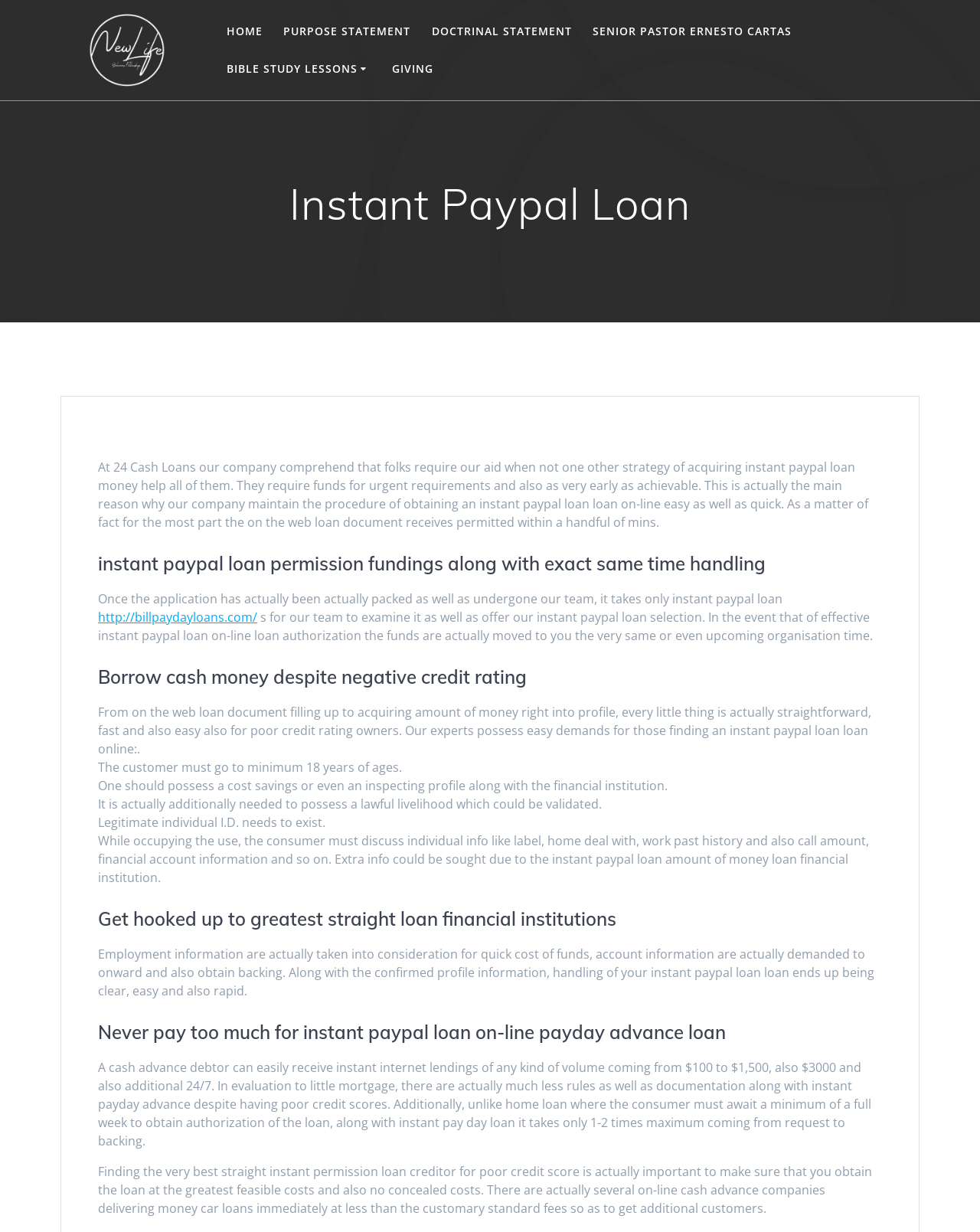Please specify the bounding box coordinates of the clickable region to carry out the following instruction: "Click BIBLE STUDY LESSONS". The coordinates should be four float numbers between 0 and 1, in the format [left, top, right, bottom].

[0.231, 0.049, 0.379, 0.063]